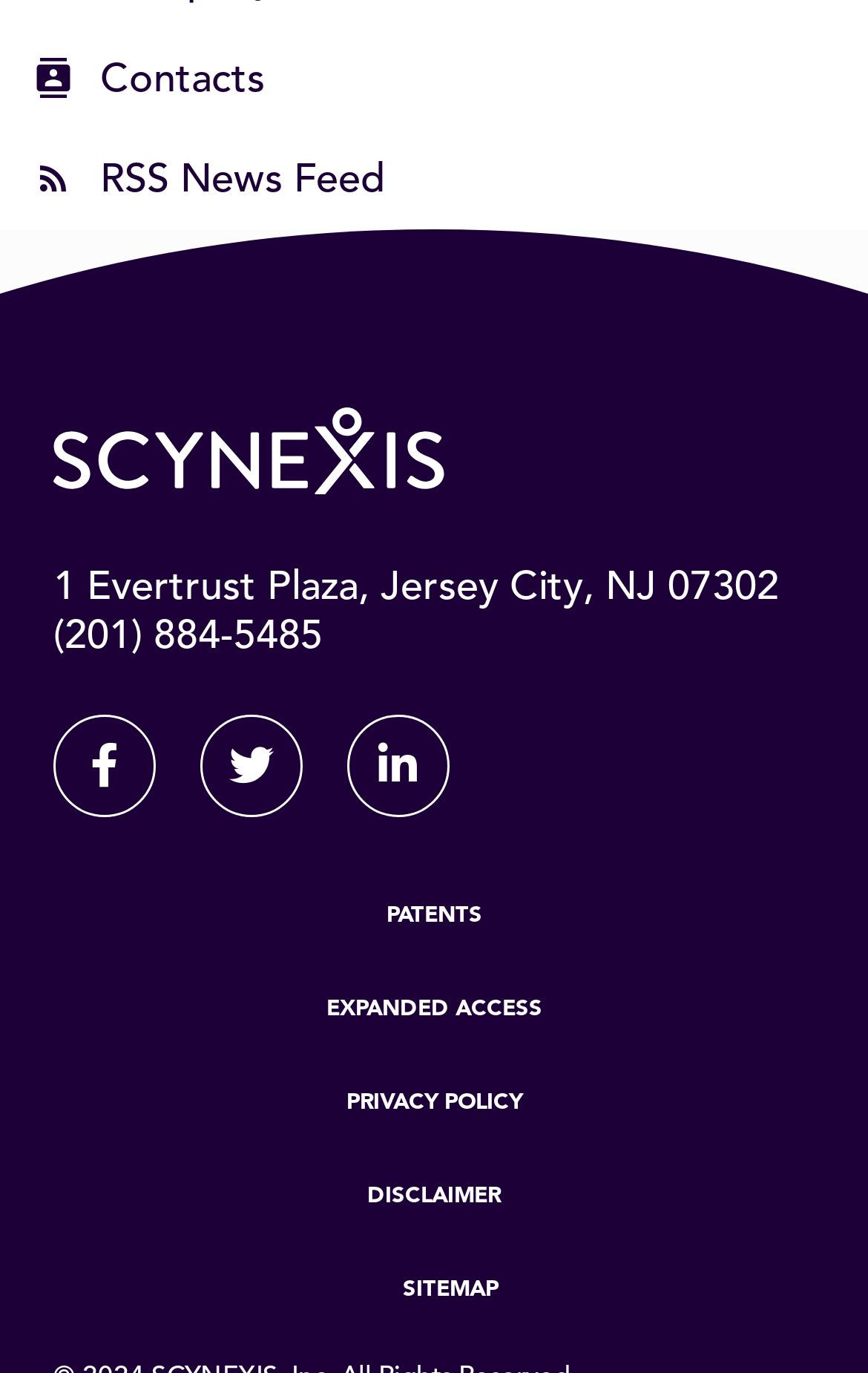Provide the bounding box coordinates of the area you need to click to execute the following instruction: "access sitemap".

[0.464, 0.93, 0.574, 0.946]